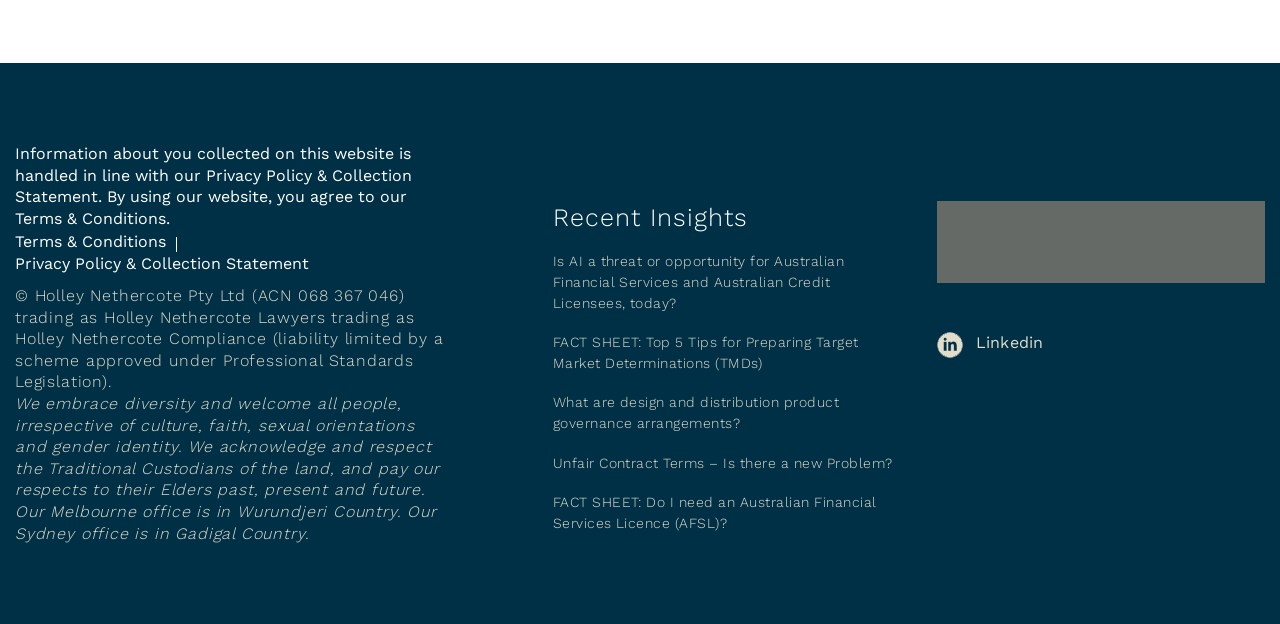How many links are under 'Recent Insights'?
Based on the image, respond with a single word or phrase.

5